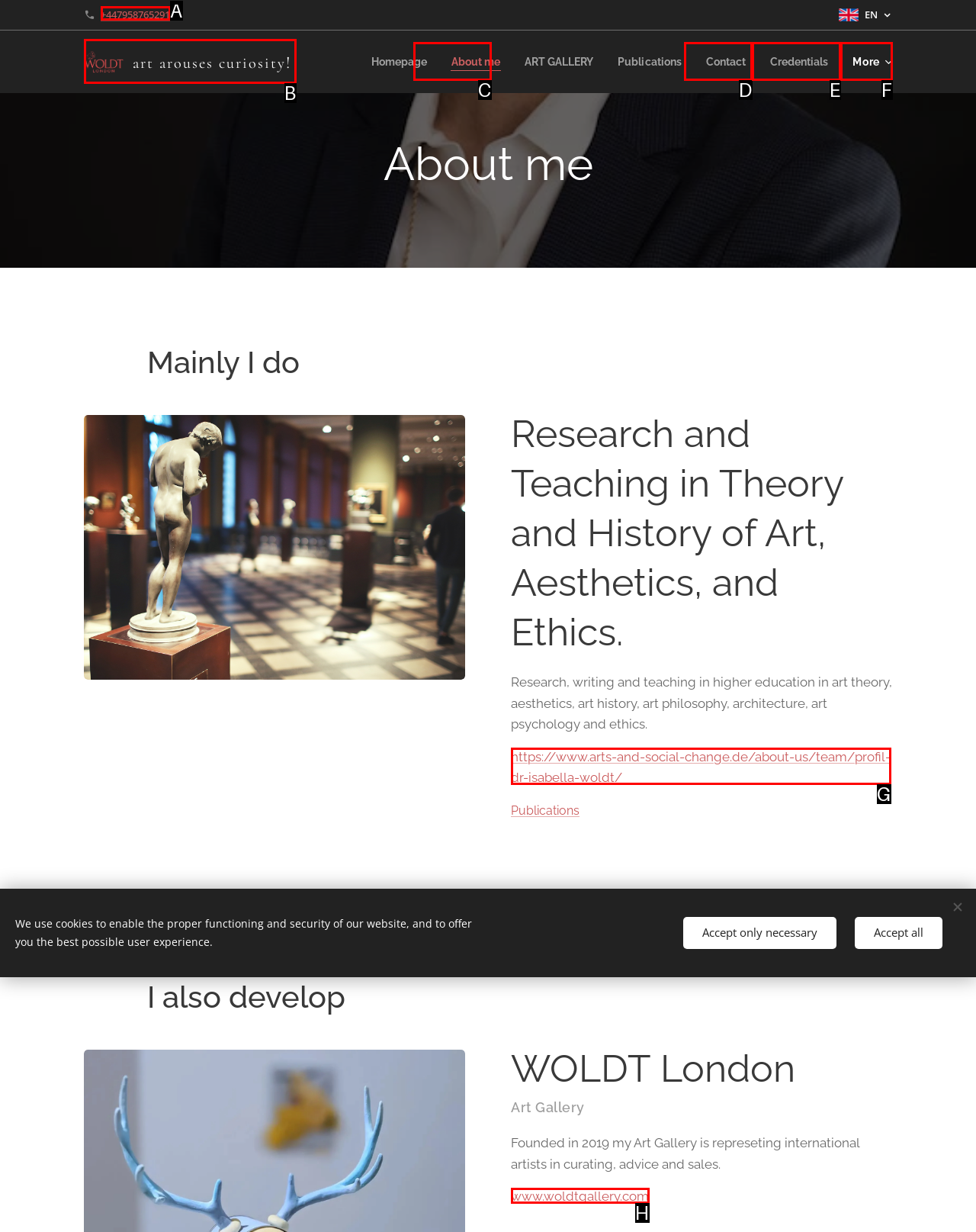From the options shown, which one fits the description: More? Respond with the appropriate letter.

F